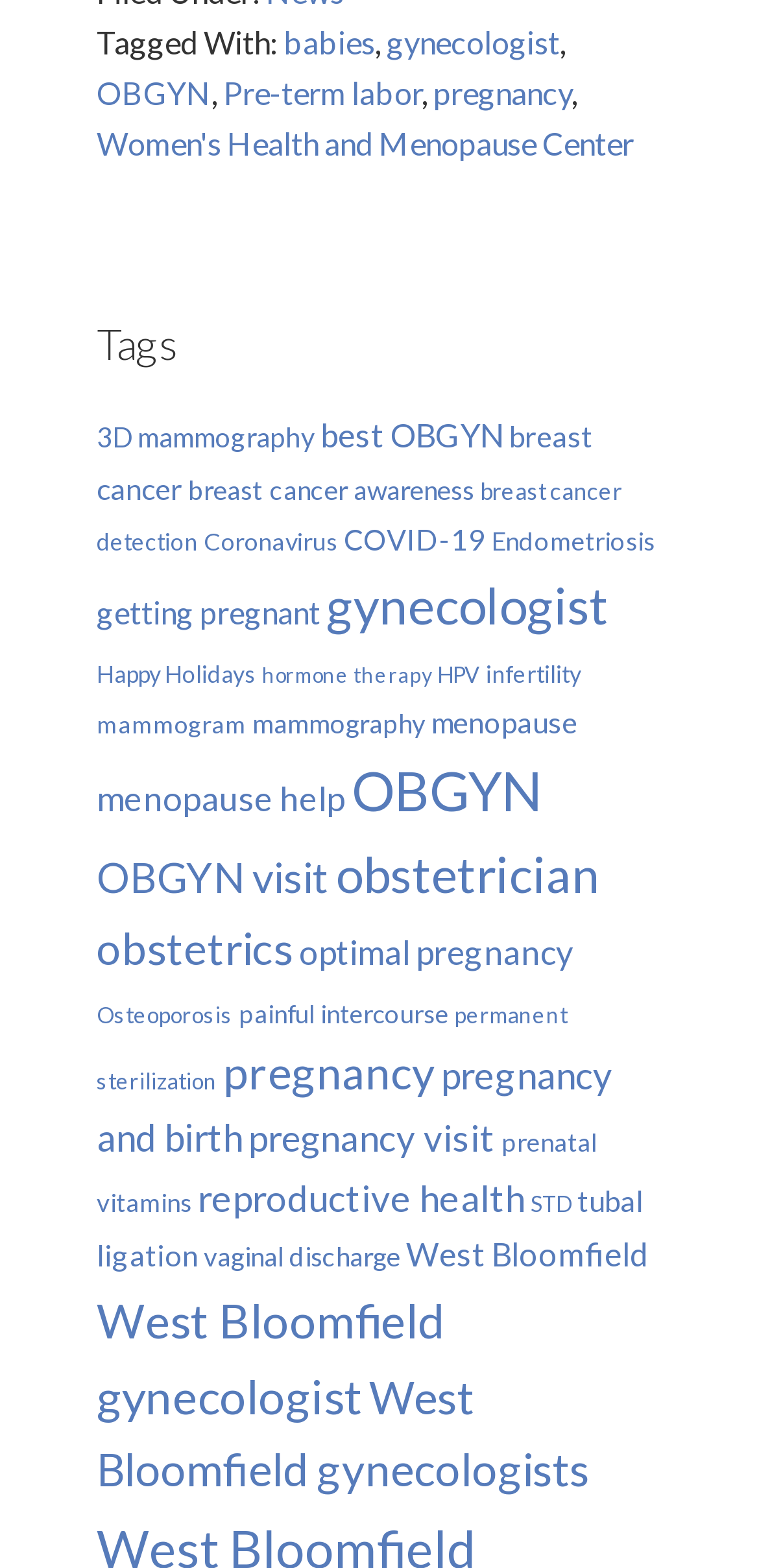Respond with a single word or phrase:
What is the main topic of this webpage?

Women's Health